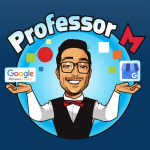What is the color of the background?
Please ensure your answer is as detailed and informative as possible.

The caption explicitly states that the bright blue background enhances Professor M's vibrant presentation, making him the focal point of the design.